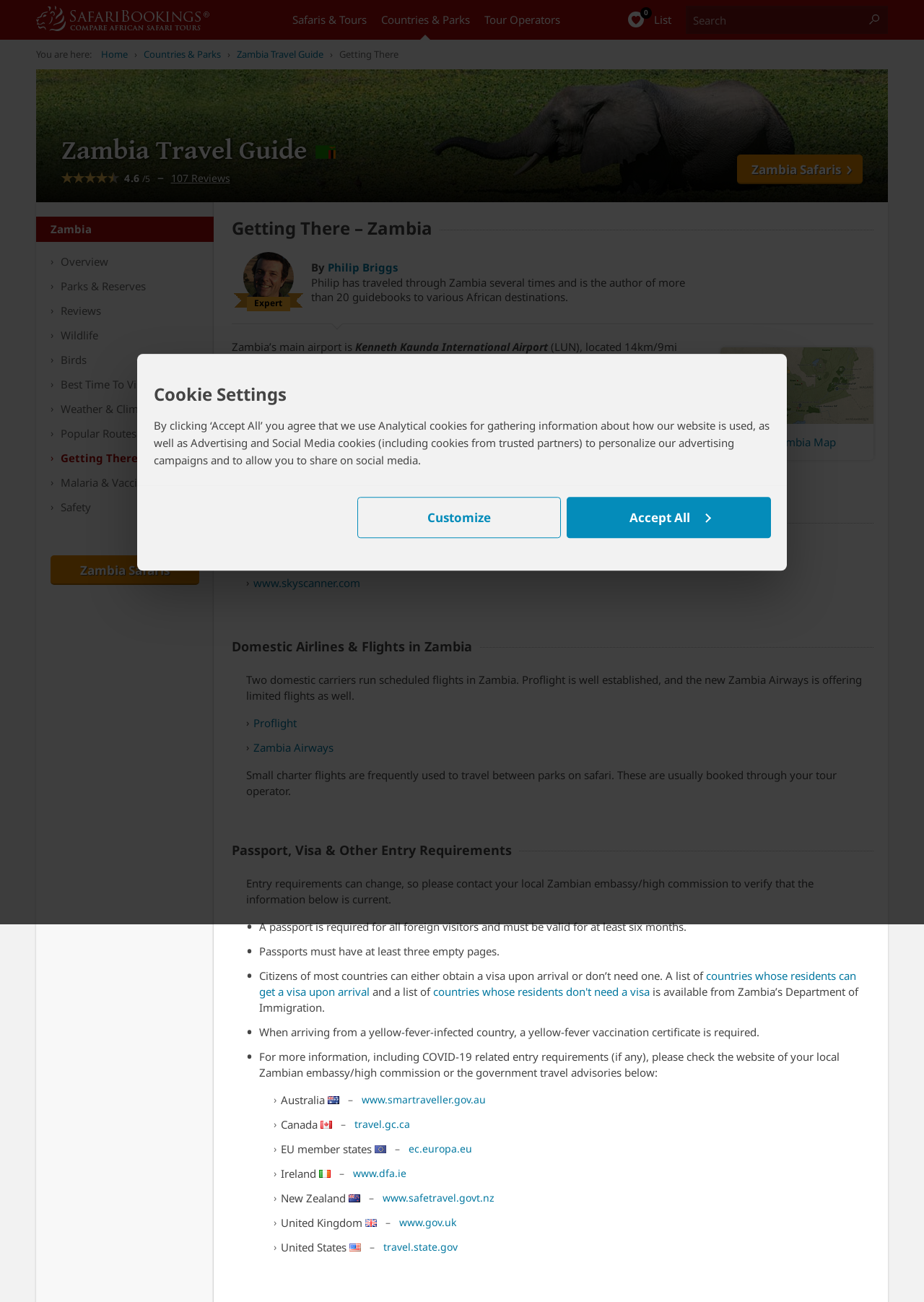How many domestic carriers run scheduled flights in Zambia?
Using the details shown in the screenshot, provide a comprehensive answer to the question.

In the section 'Domestic Airlines & Flights in Zambia', it is mentioned that two domestic carriers, Proflight and Zambia Airways, run scheduled flights in Zambia.